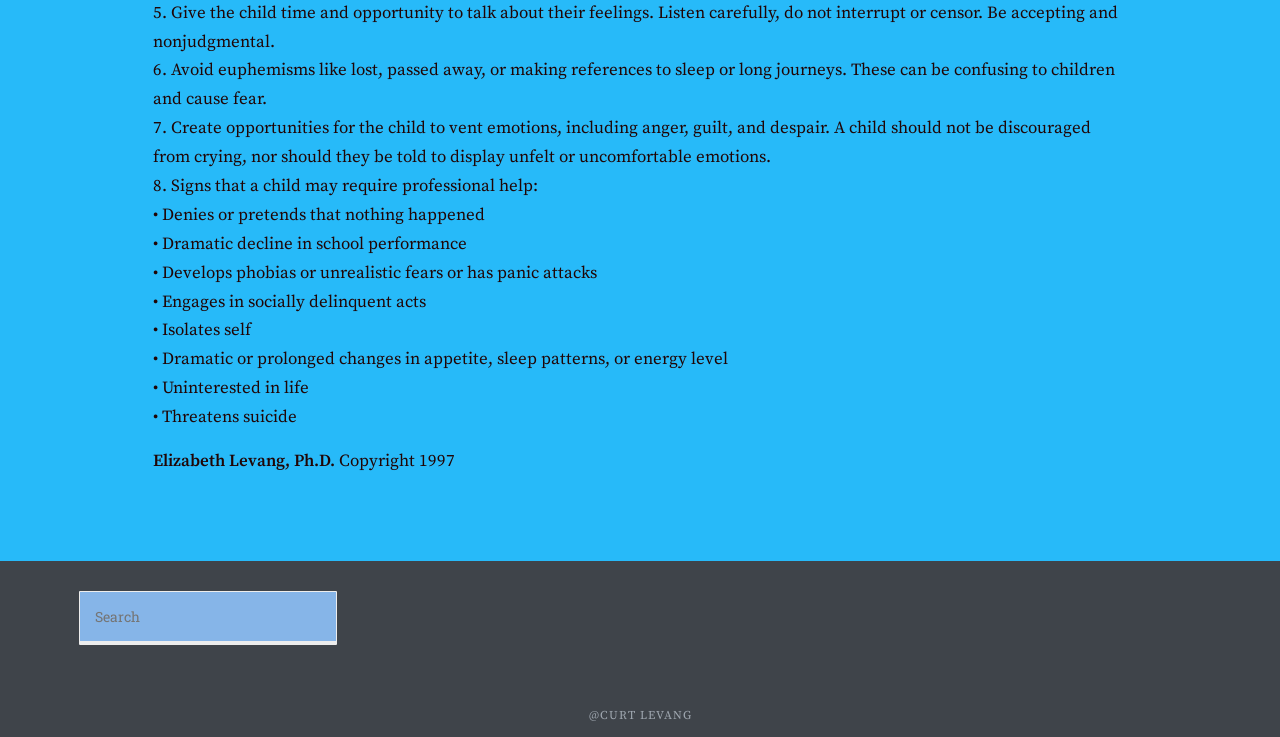Provide the bounding box coordinates for the UI element that is described by this text: "parent_node: Search for: name="s" placeholder="Search"". The coordinates should be in the form of four float numbers between 0 and 1: [left, top, right, bottom].

[0.062, 0.802, 0.263, 0.875]